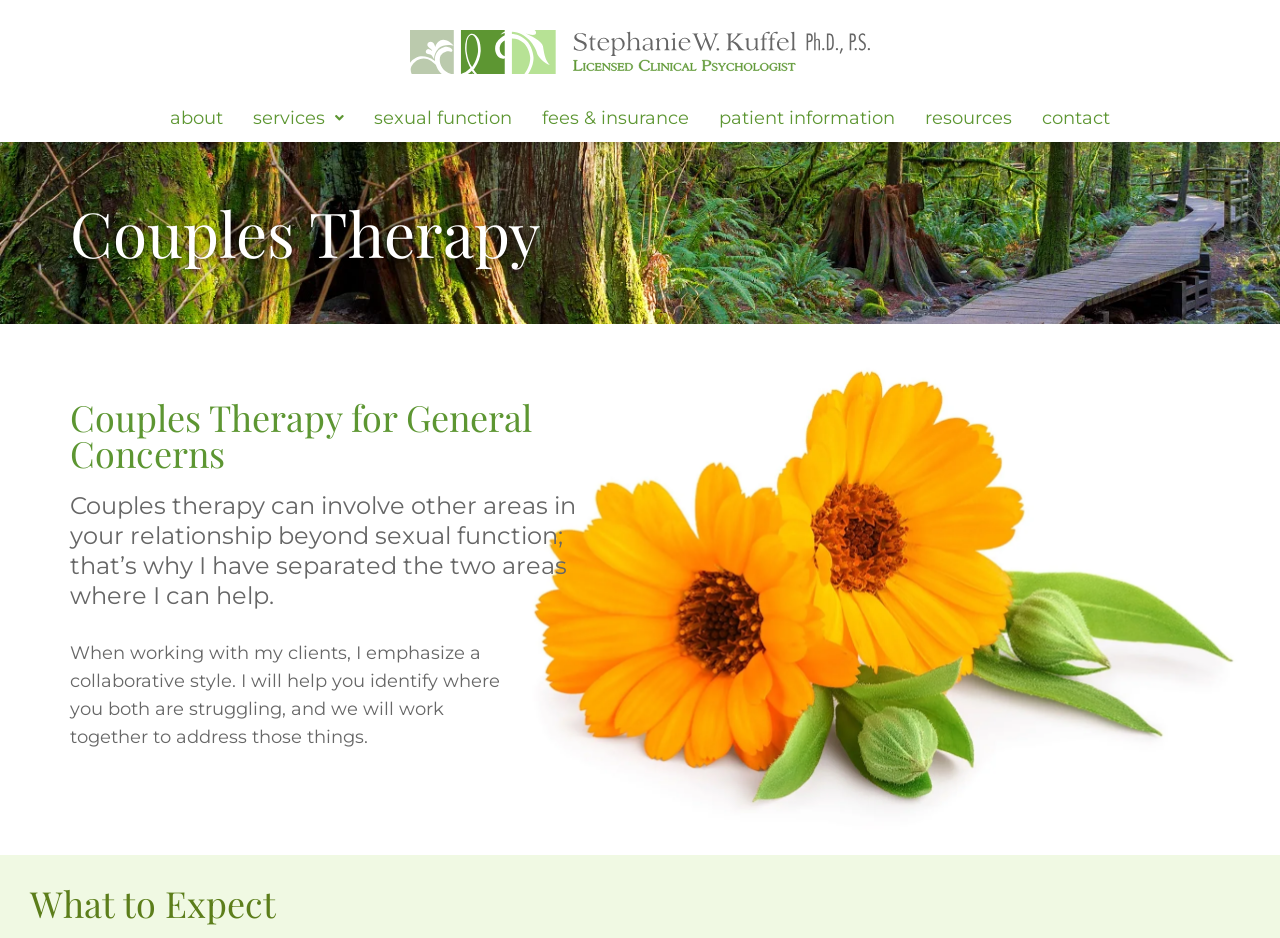Please identify the bounding box coordinates of the clickable region that I should interact with to perform the following instruction: "Learn about the therapist". The coordinates should be expressed as four float numbers between 0 and 1, i.e., [left, top, right, bottom].

[0.133, 0.116, 0.174, 0.135]